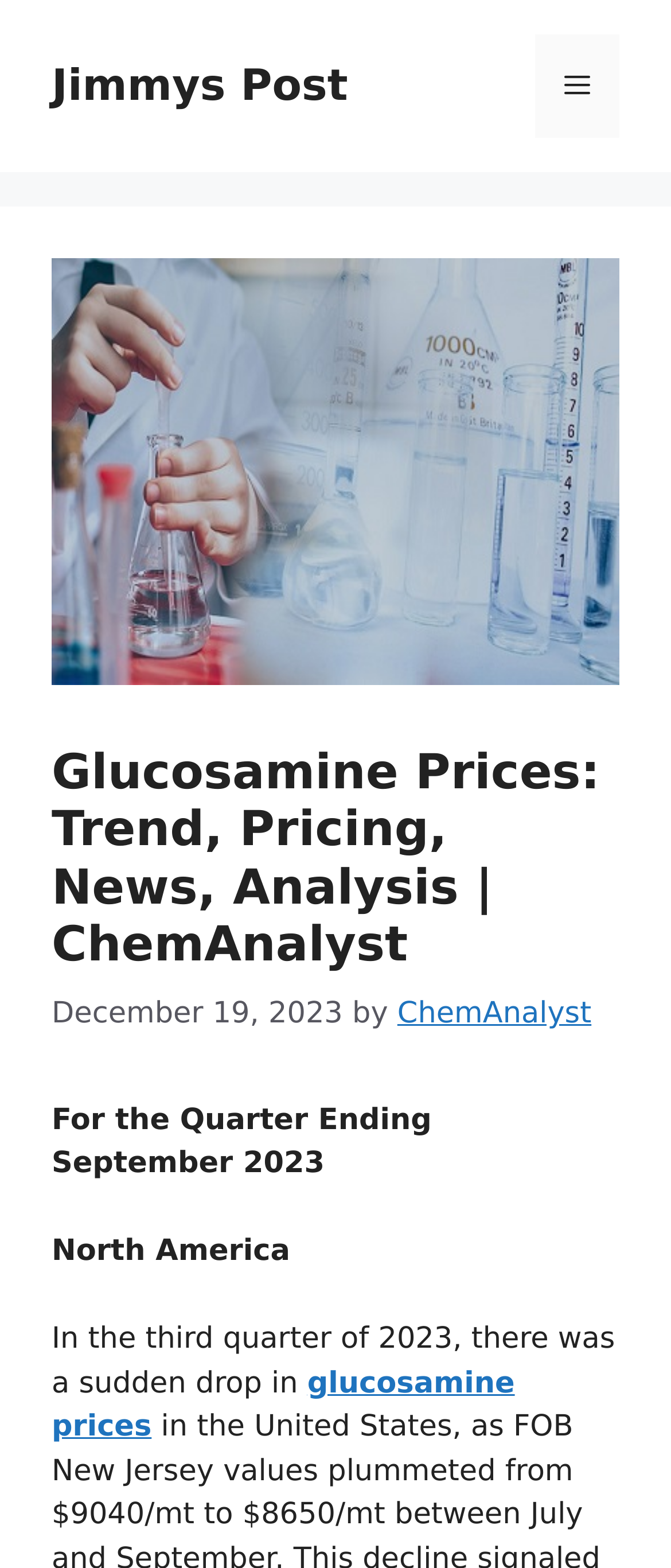Who is the author of the article?
Answer the question with a single word or phrase by looking at the picture.

ChemAnalyst